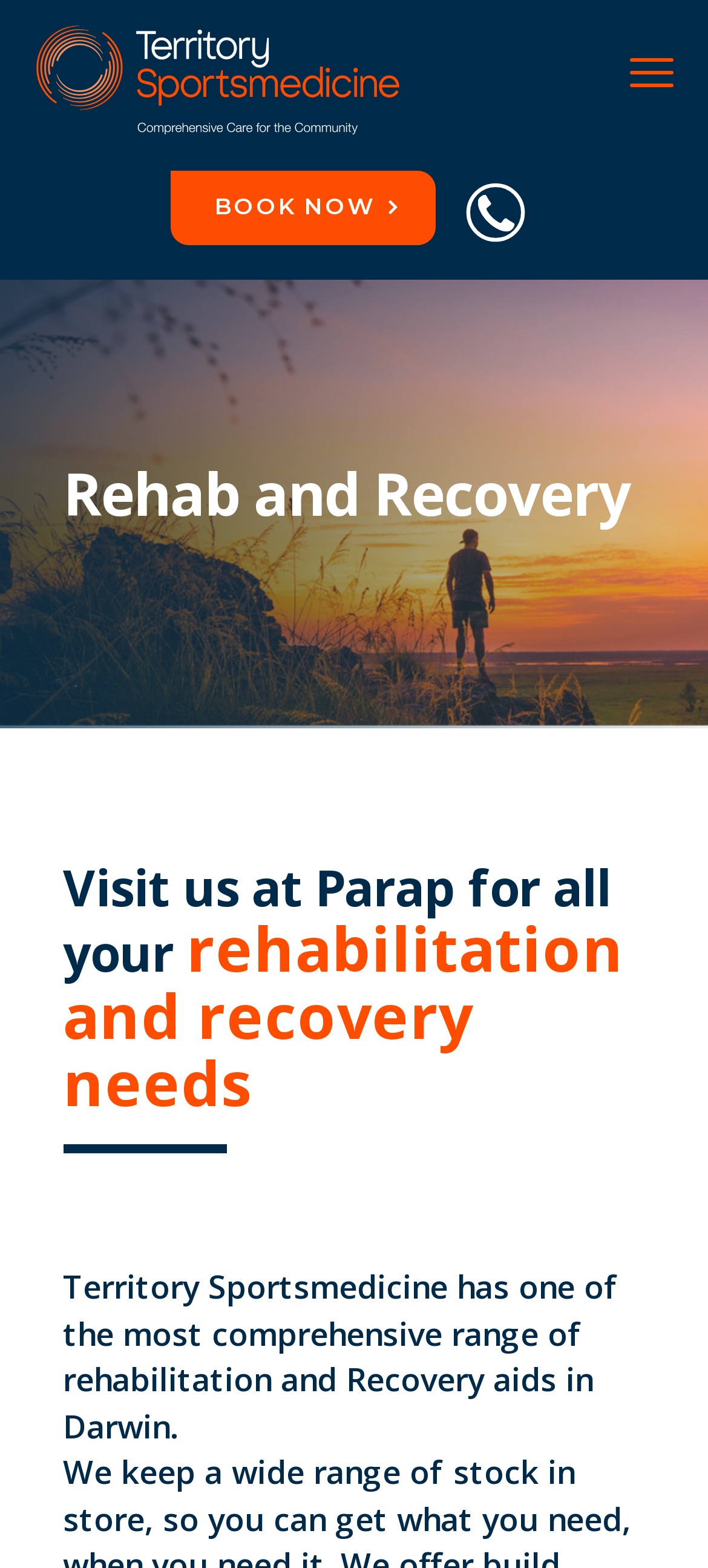Identify and provide the main heading of the webpage.

Rehab and Recovery